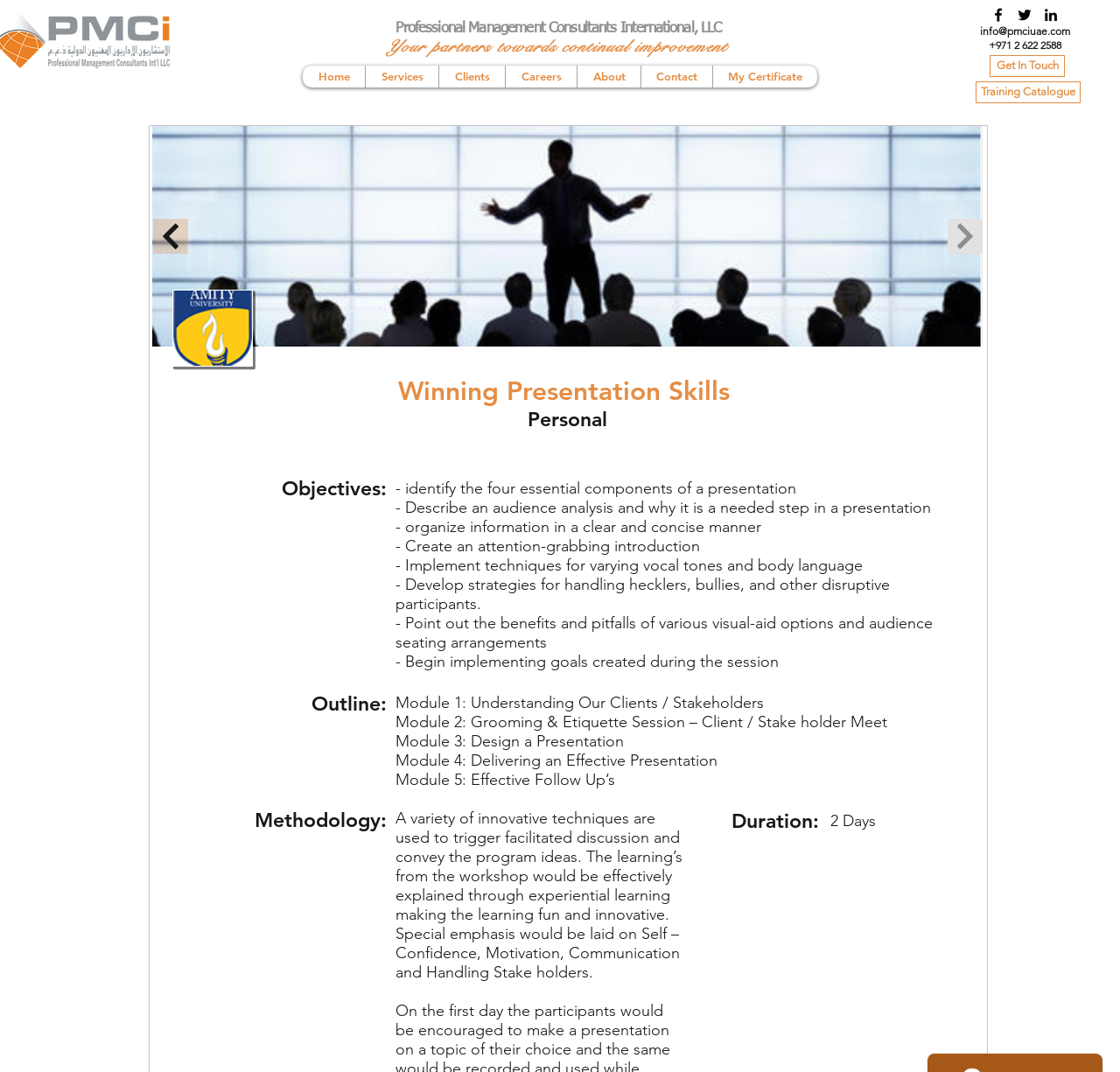Respond with a single word or phrase:
What is the duration of the training?

2 Days